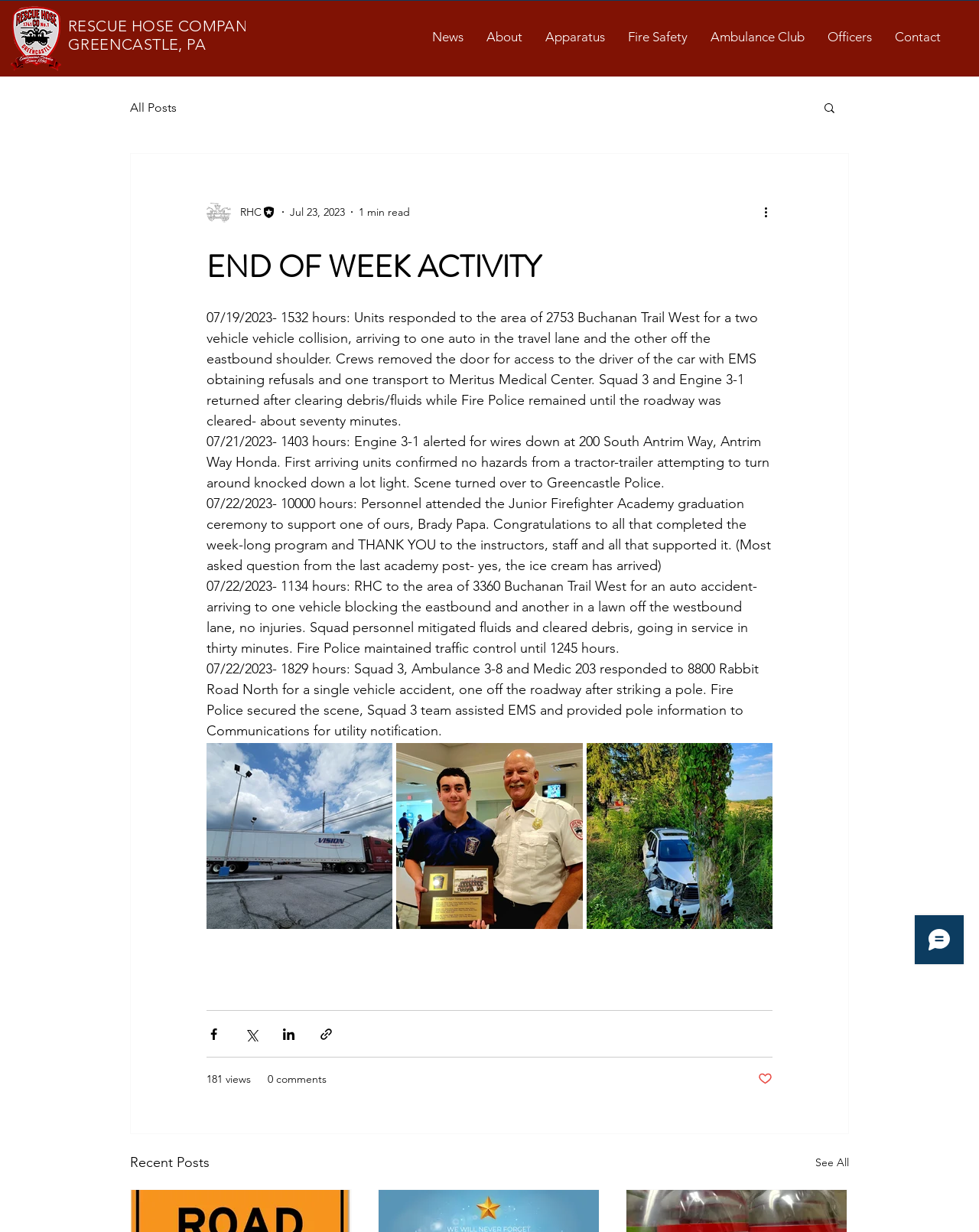What is the location of the auto accident on 07/22/2023? Using the information from the screenshot, answer with a single word or phrase.

3360 Buchanan Trail West